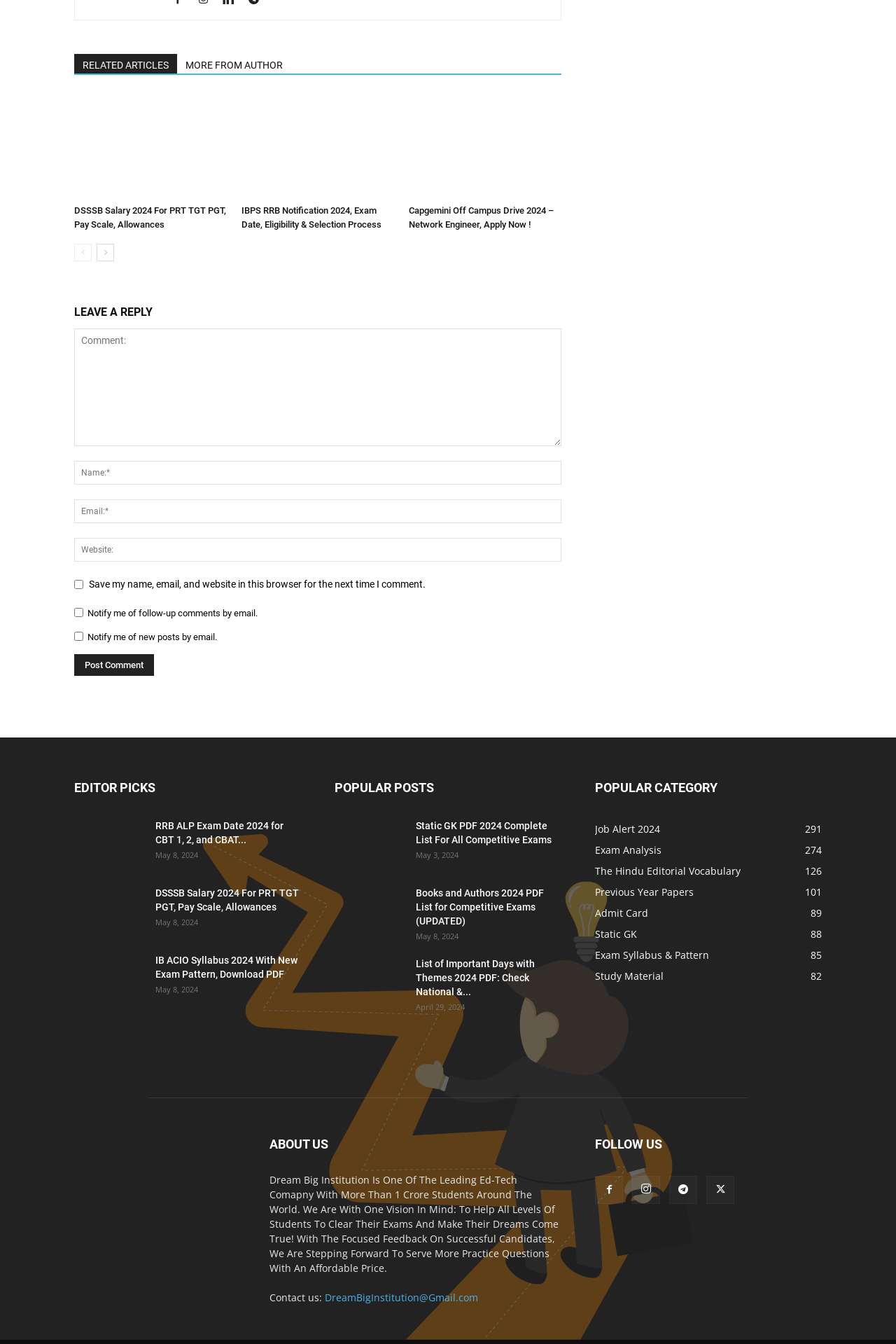Please analyze the image and give a detailed answer to the question:
How many comments can be posted at a time?

I looked at the comment section and found a single textbox for commenting, which suggests that only one comment can be posted at a time.